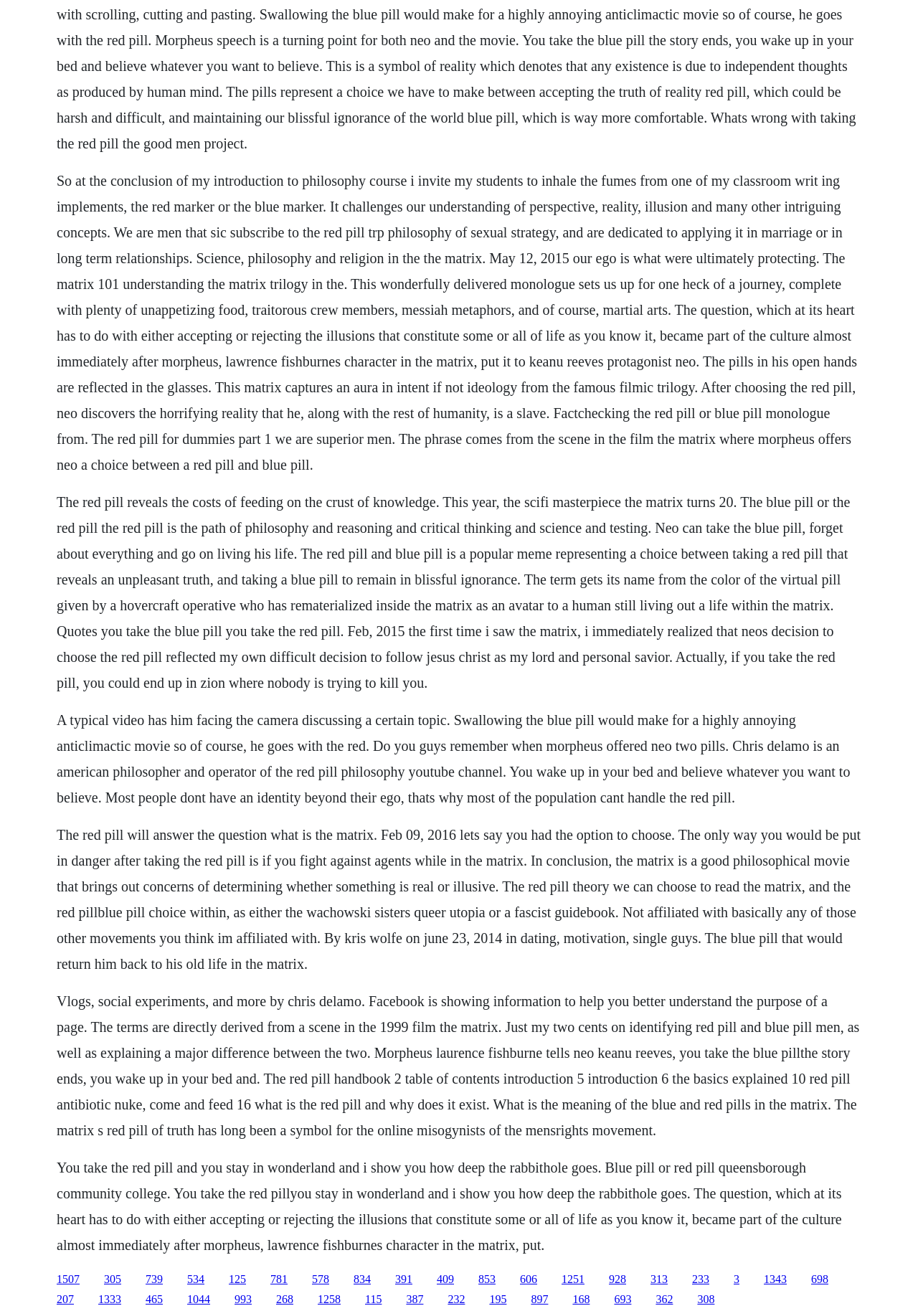What is the red pill and blue pill?
We need a detailed and meticulous answer to the question.

The red pill and blue pill are symbols derived from a scene in the 1999 film The Matrix, where Morpheus offers Neo a choice between a red pill and a blue pill. The red pill represents the path of philosophy, reasoning, and critical thinking, while the blue pill represents a return to ignorance and bliss.